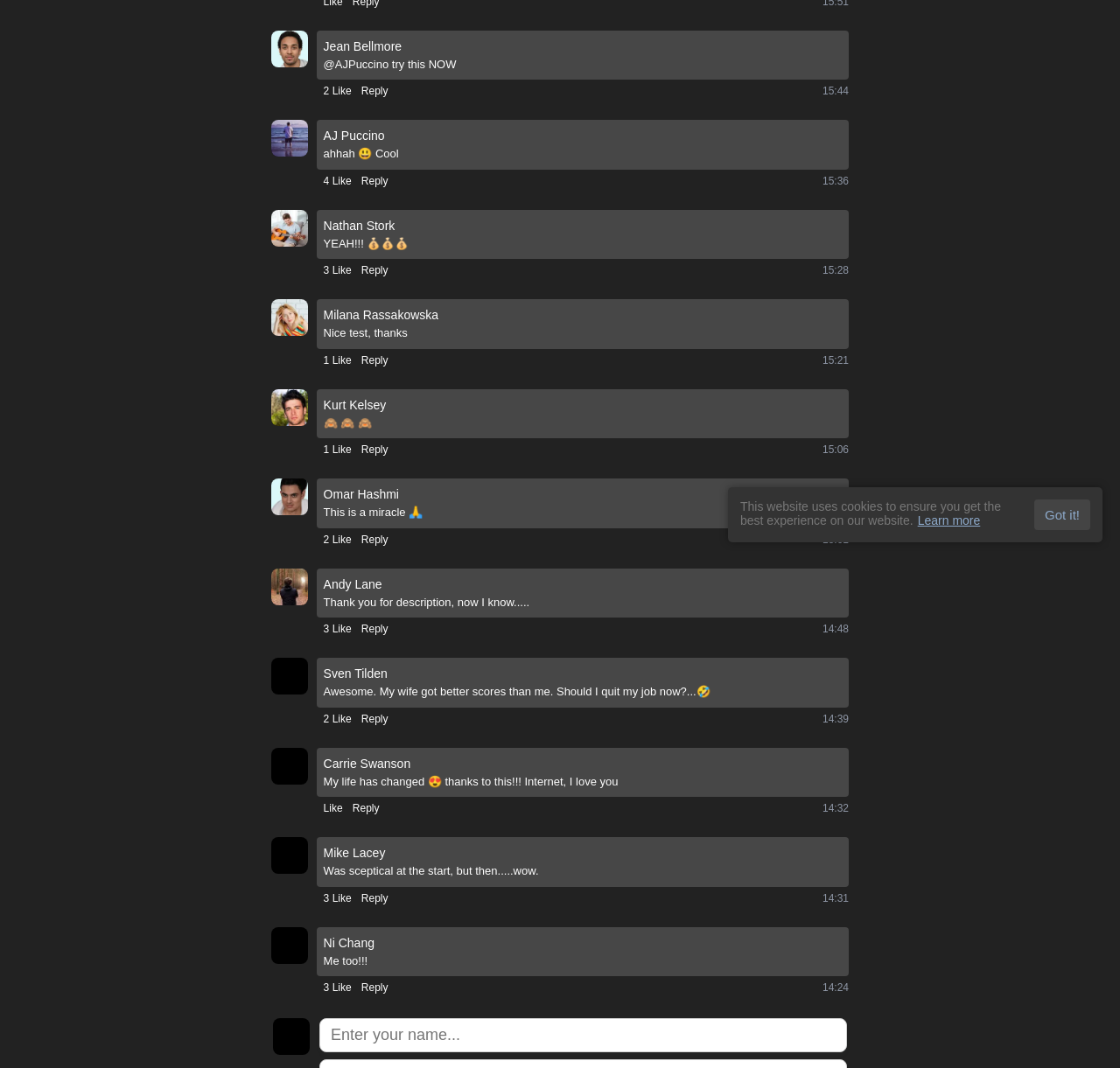Locate the bounding box coordinates for the element described below: "Reply". The coordinates must be four float values between 0 and 1, formatted as [left, top, right, bottom].

[0.315, 0.75, 0.339, 0.764]